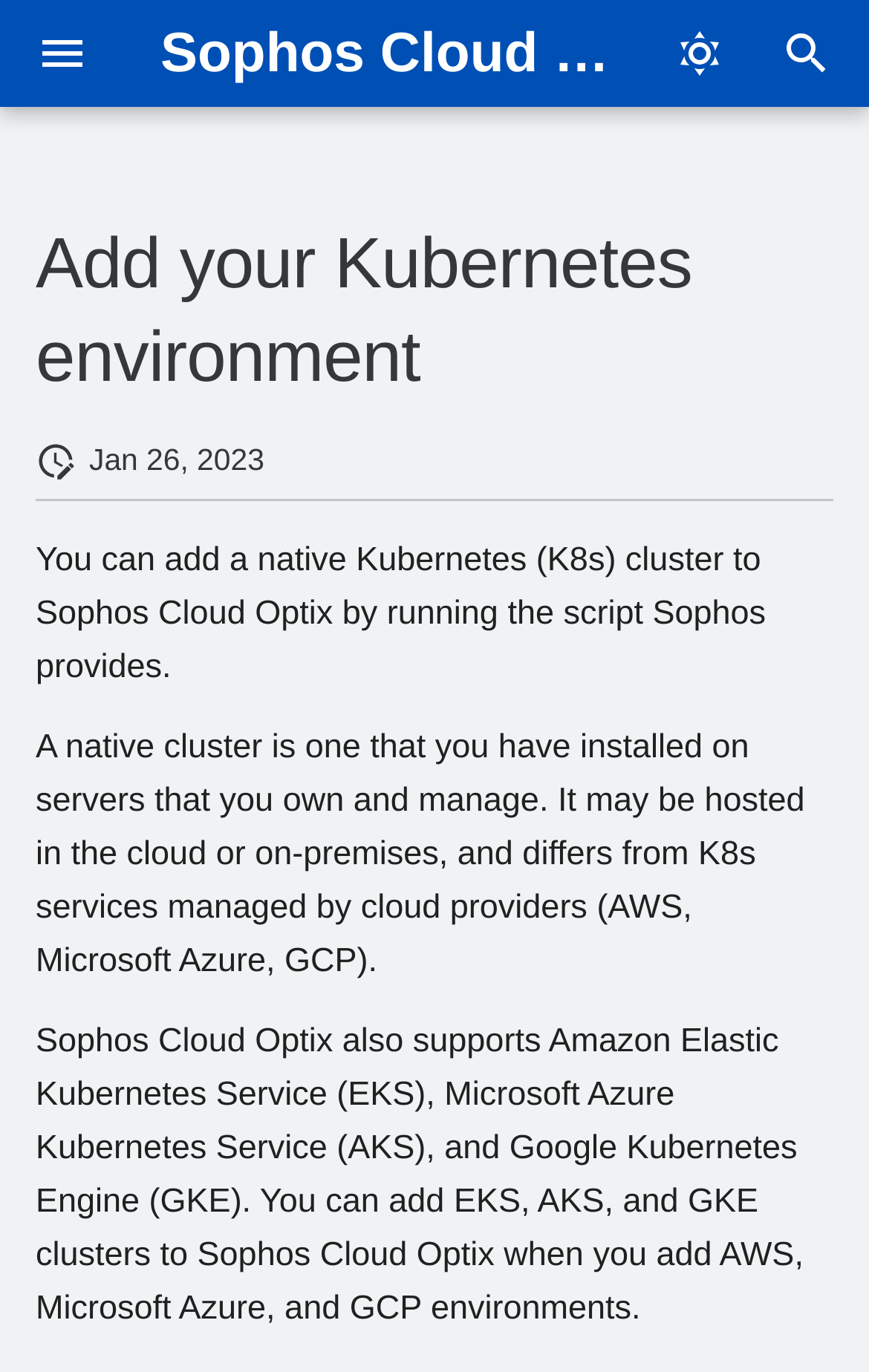Create a detailed narrative of the webpage’s visual and textual elements.

The webpage is about adding a Kubernetes environment to Sophos Cloud Optix. At the top left corner, there is a navigation header with a Sophos Cloud Optix logo and a title "Add your Kubernetes environment". On the right side of the header, there is a switch to dark mode button and a search bar with a magnifying glass icon.

Below the header, there is a main content section. At the top of this section, there is a heading "Add your Kubernetes environment" followed by a paragraph of text that explains how to add a native Kubernetes cluster to Sophos Cloud Optix by running a script provided by Sophos. This paragraph is positioned at the top left of the main content section.

To the right of the paragraph, there is a "Last update" section with a date "Jan 26, 2023" and an icon. Below the paragraph, there are two more paragraphs of text that provide additional information about native Kubernetes clusters and how Sophos Cloud Optix also supports other Kubernetes services.

At the bottom right of the main content section, there is a "Back to top" button with an arrow icon.